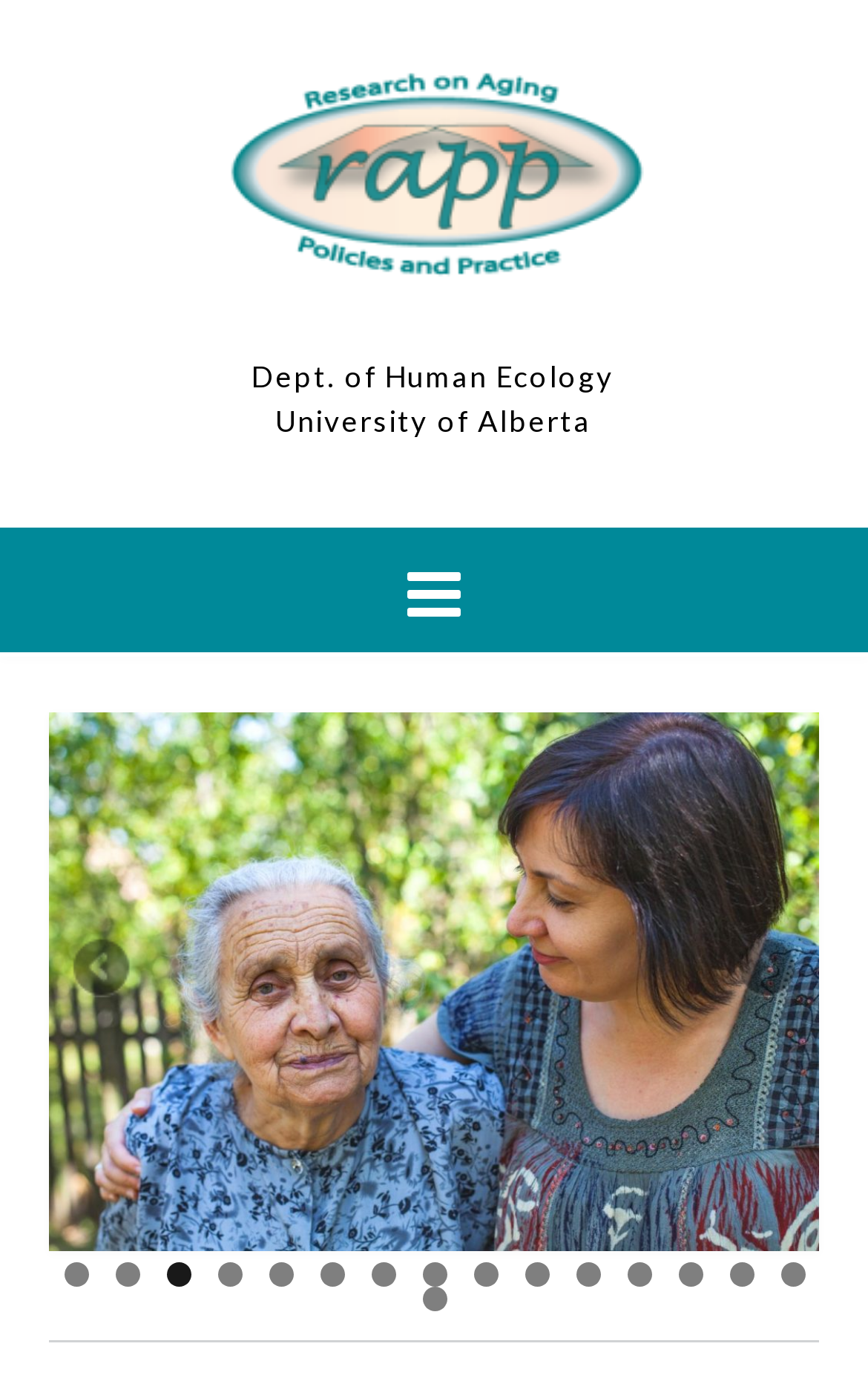Identify the bounding box coordinates of the area you need to click to perform the following instruction: "Click the Previous button".

[0.082, 0.68, 0.159, 0.729]